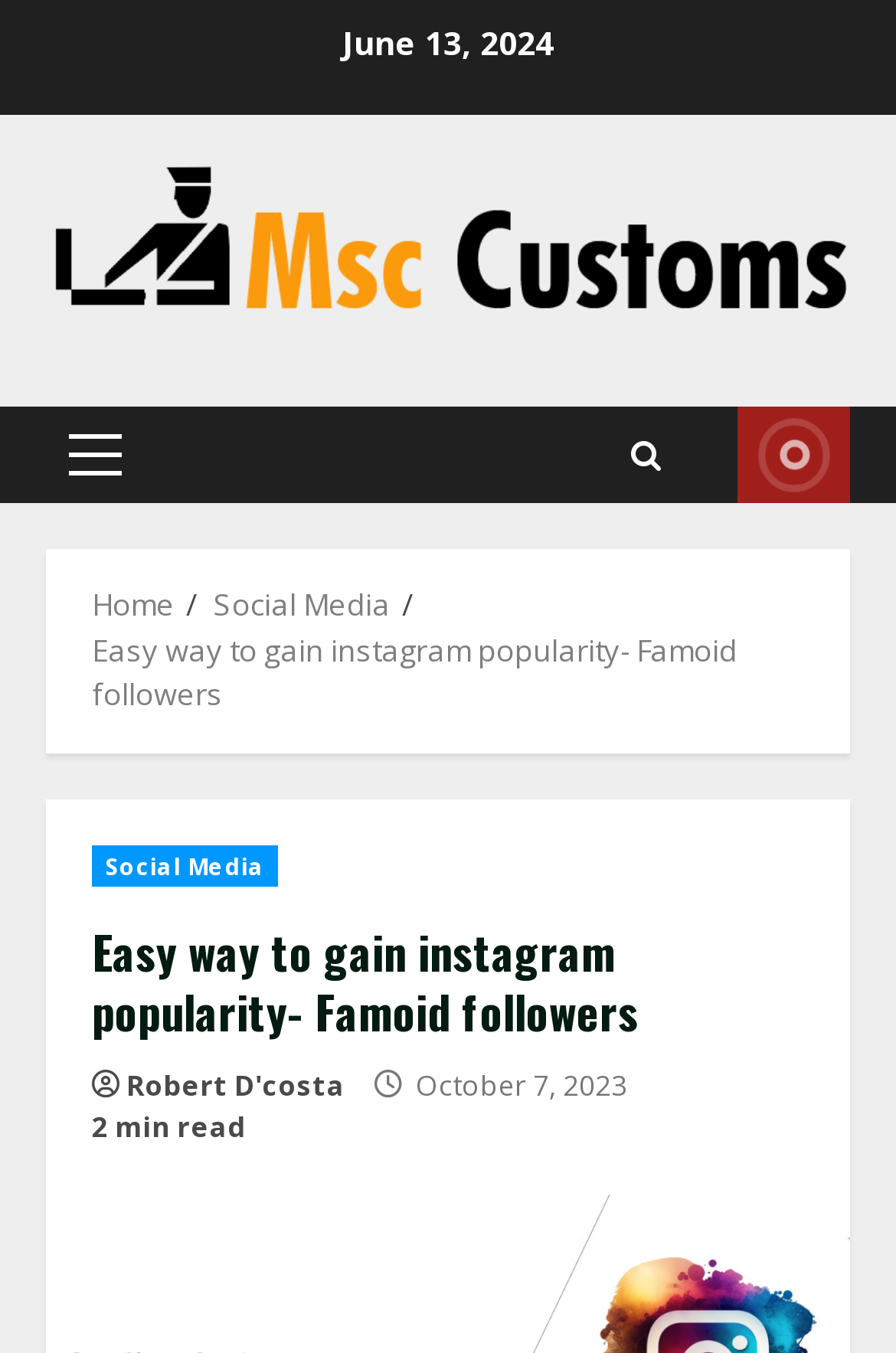Find and provide the bounding box coordinates for the UI element described here: "Menu". The coordinates should be given as four float numbers between 0 and 1: [left, top, right, bottom].

None